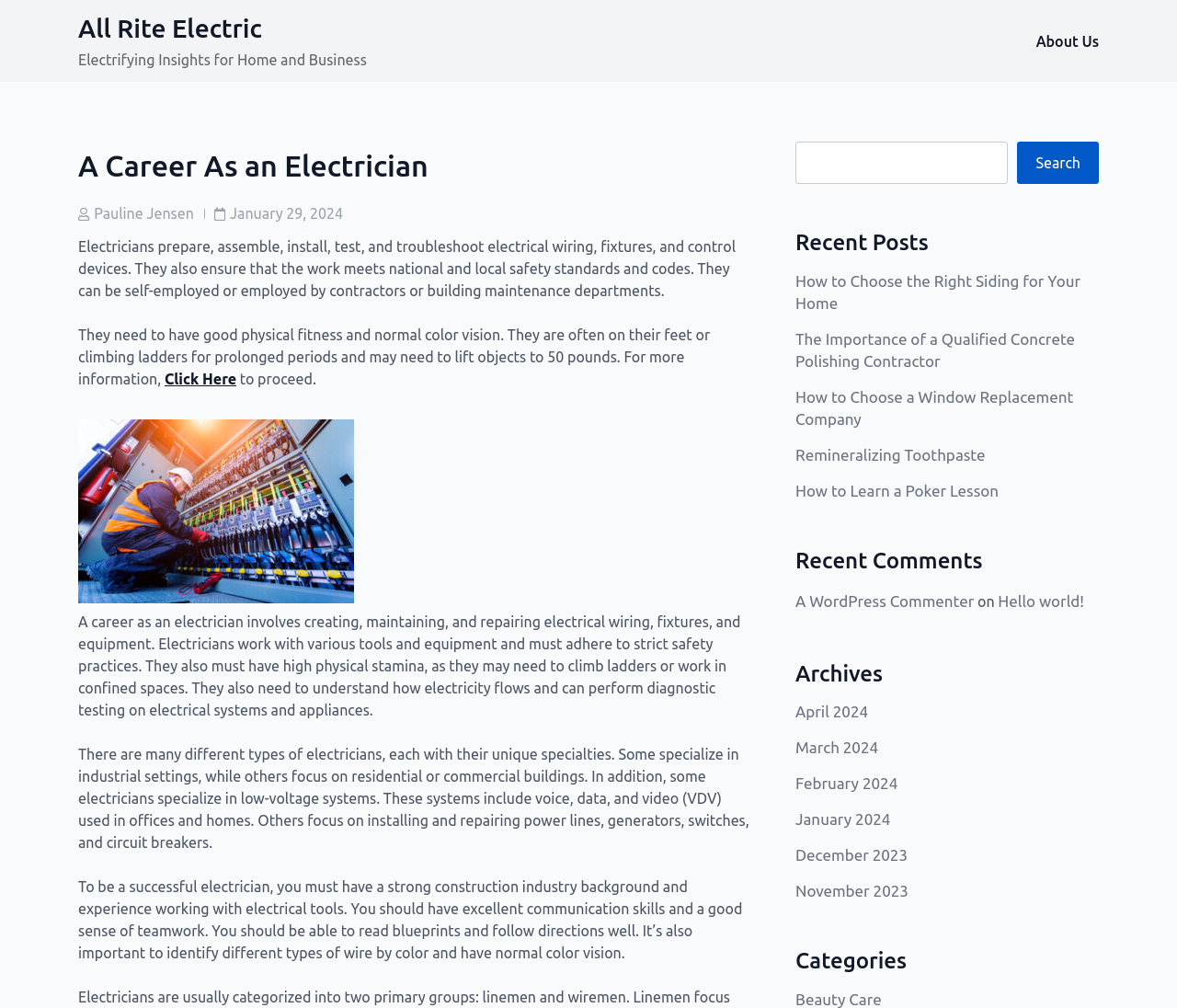Please specify the bounding box coordinates of the clickable section necessary to execute the following command: "Read 'How to Choose the Right Siding for Your Home'".

[0.676, 0.27, 0.918, 0.309]